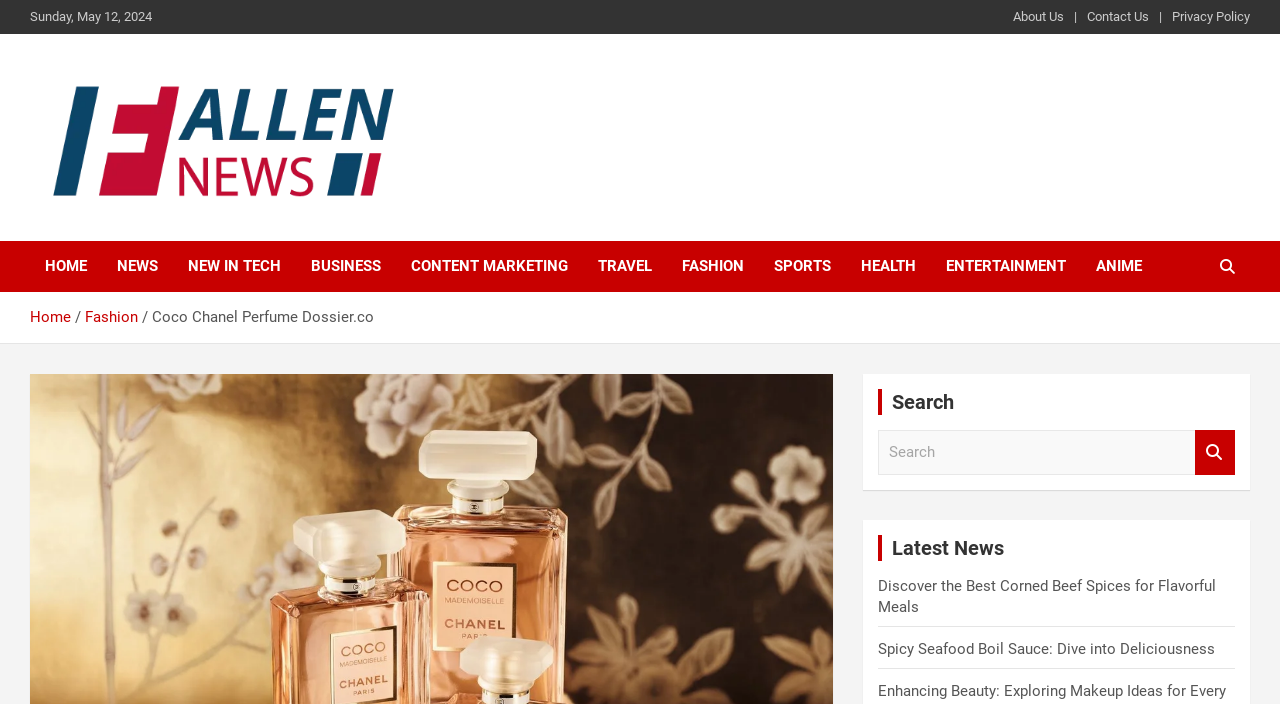Determine the bounding box for the HTML element described here: "parent_node: Search name="s" placeholder="Search"". The coordinates should be given as [left, top, right, bottom] with each number being a float between 0 and 1.

[0.686, 0.611, 0.934, 0.674]